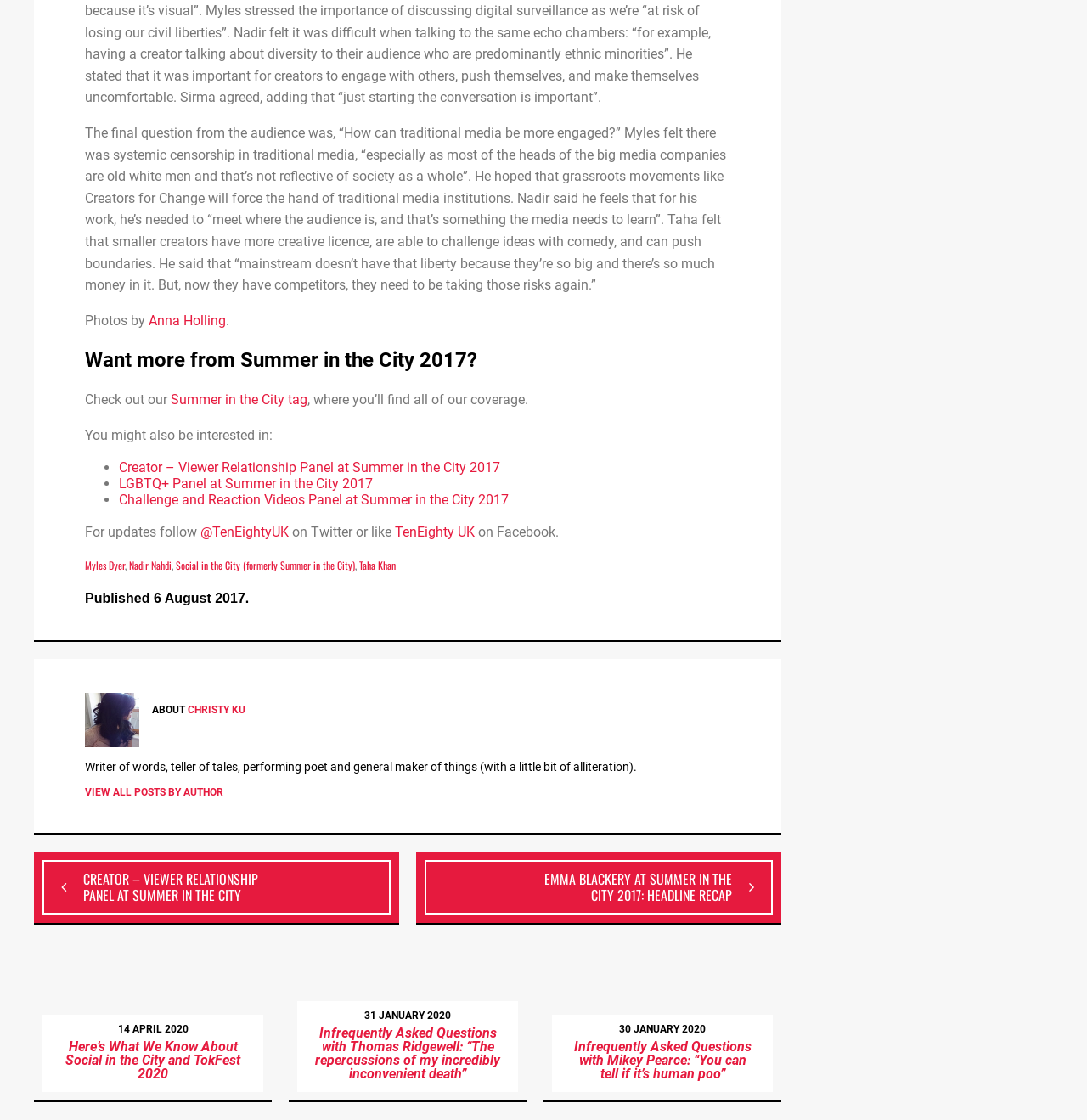Locate the bounding box coordinates of the segment that needs to be clicked to meet this instruction: "Read the Creator – Viewer Relationship Panel at Summer in the City 2017 article".

[0.109, 0.41, 0.46, 0.425]